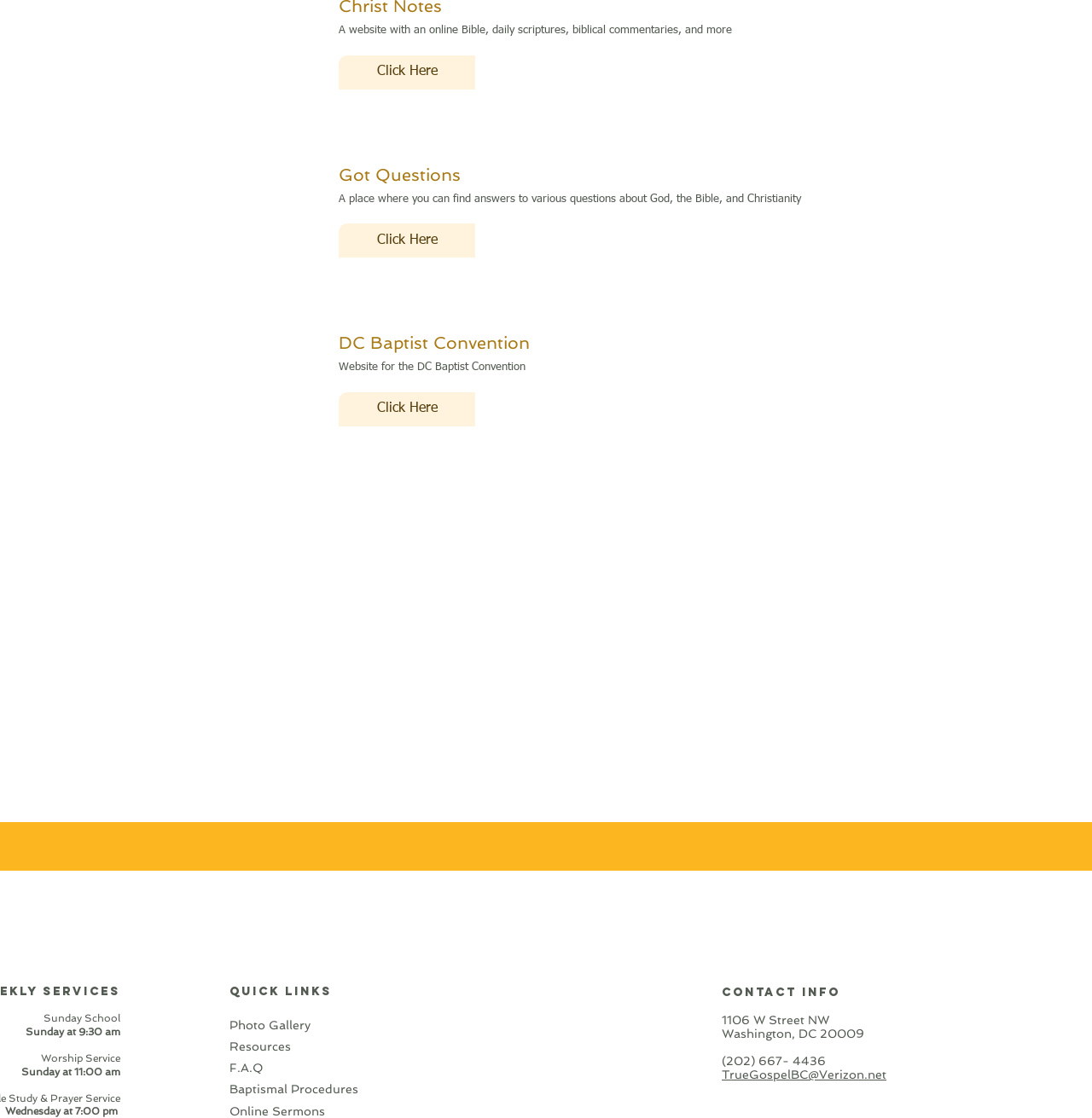Please provide a one-word or phrase answer to the question: 
What is the time of the Worship Service?

9:30 am